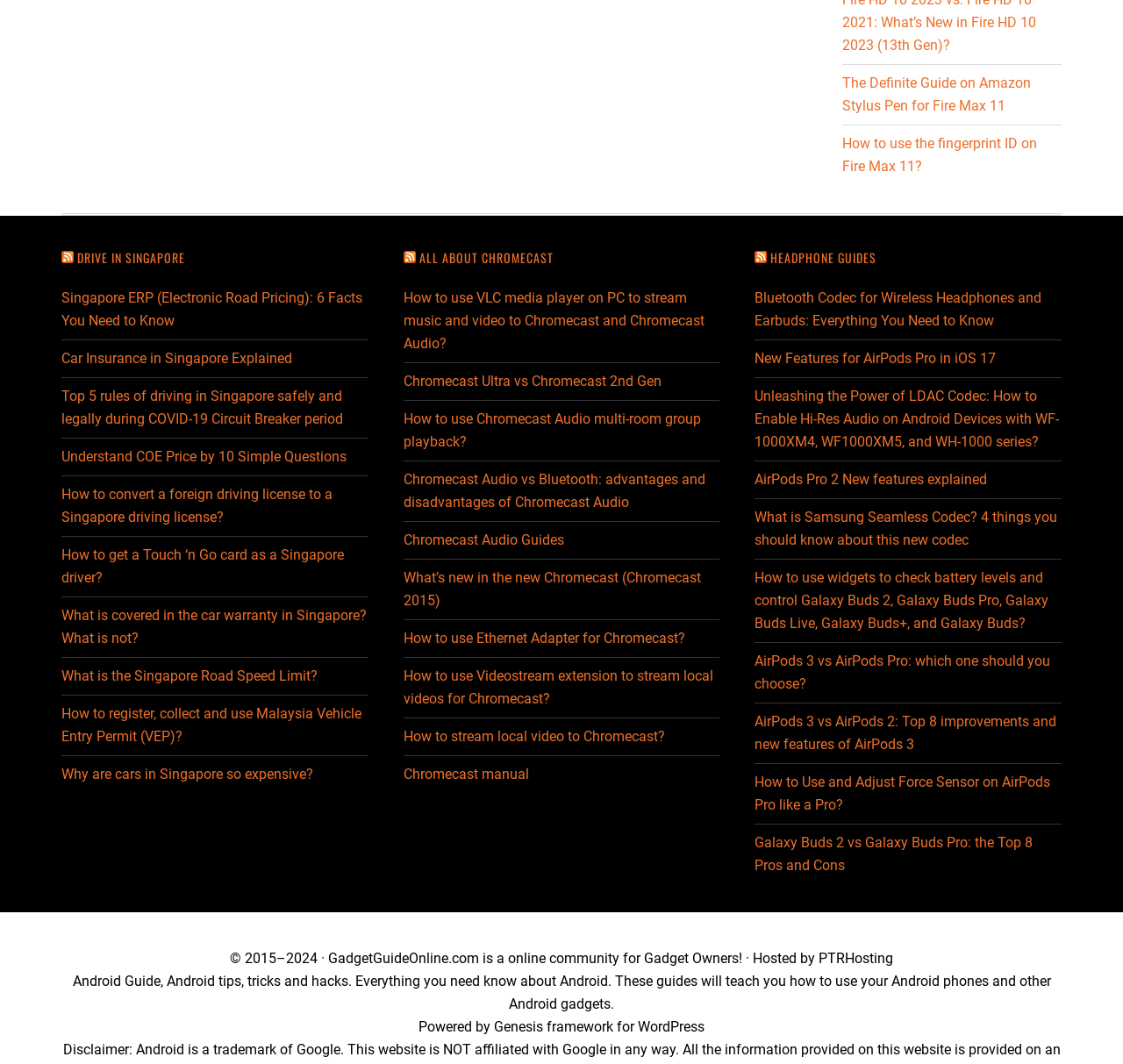What is the purpose of the '© 2015–2024' text?
Using the image as a reference, answer the question with a short word or phrase.

Copyright information